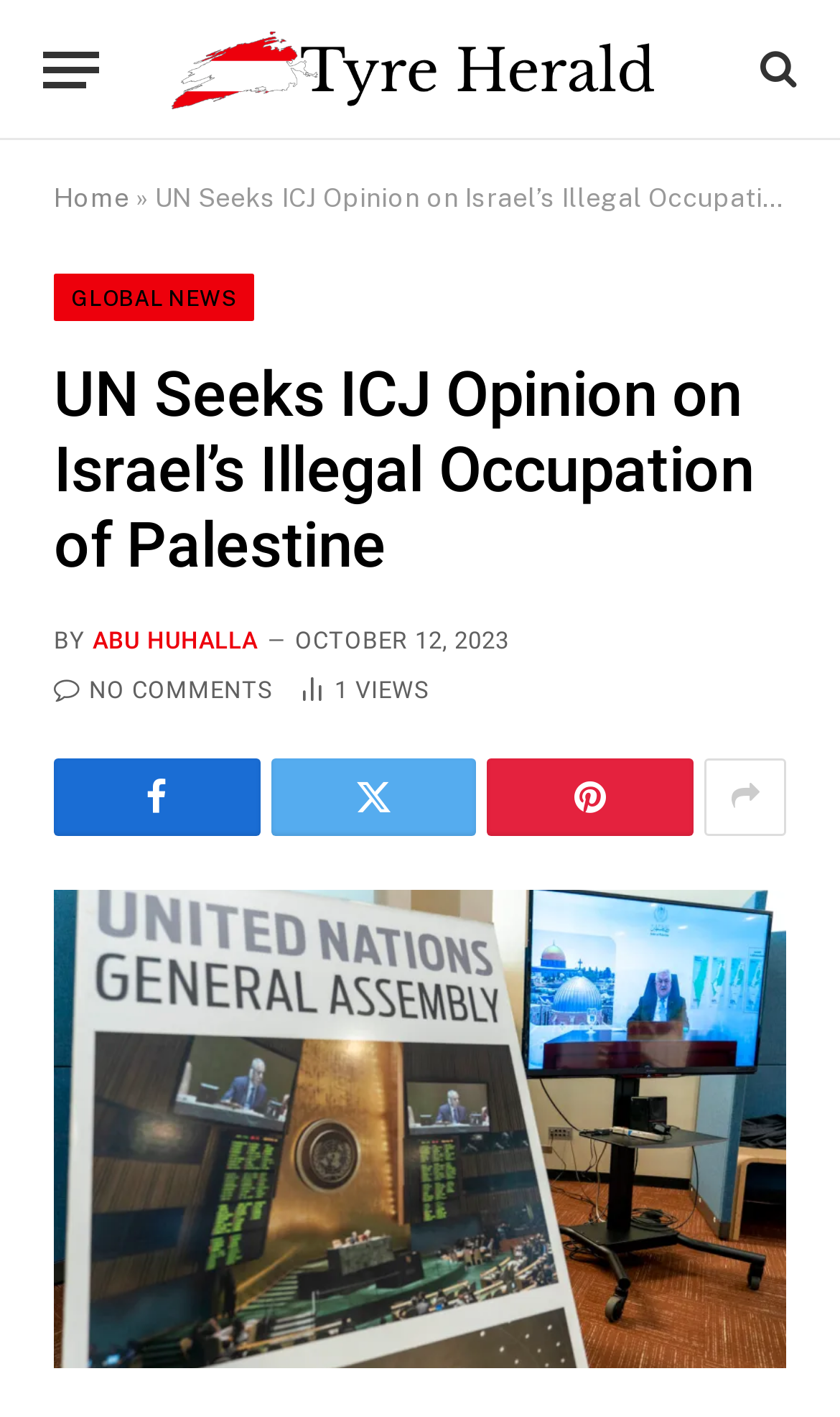Locate the bounding box of the UI element described in the following text: "aria-label="Menu"".

[0.051, 0.015, 0.118, 0.083]